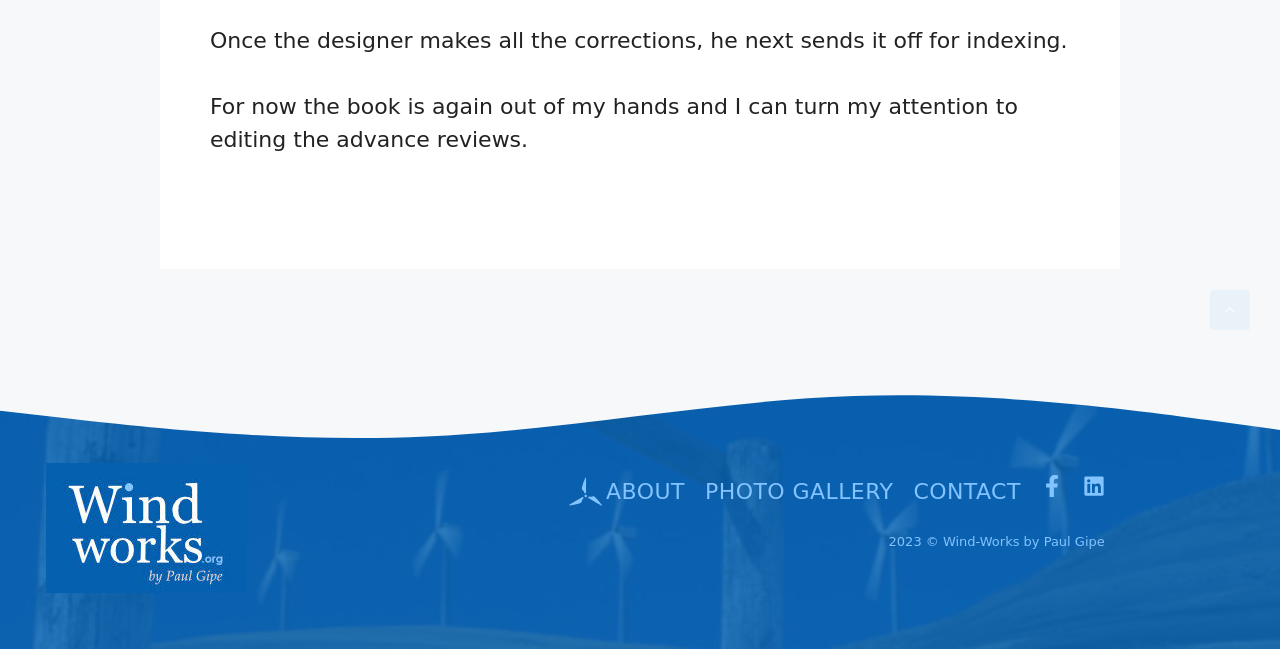Respond with a single word or phrase:
How many links are there in the navigation menu?

4